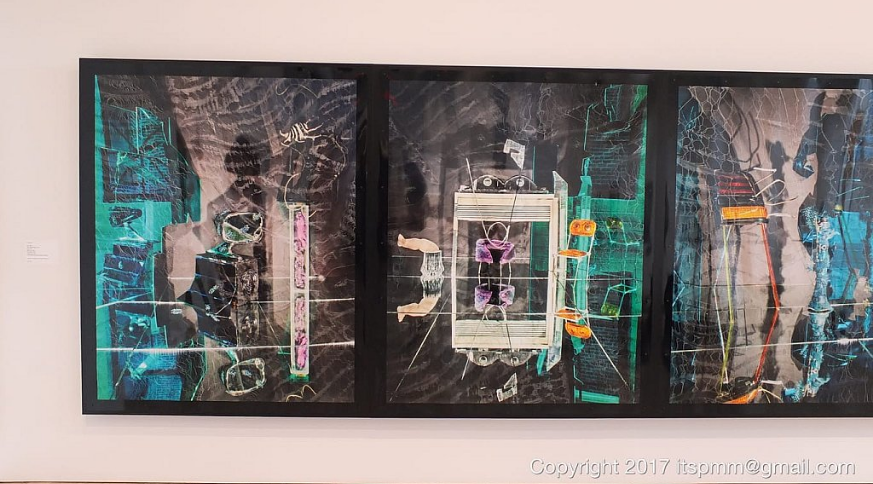What is the artist's fascination with?
Examine the image and give a concise answer in one word or a short phrase.

Shifting landscapes and inhabitants of New York City